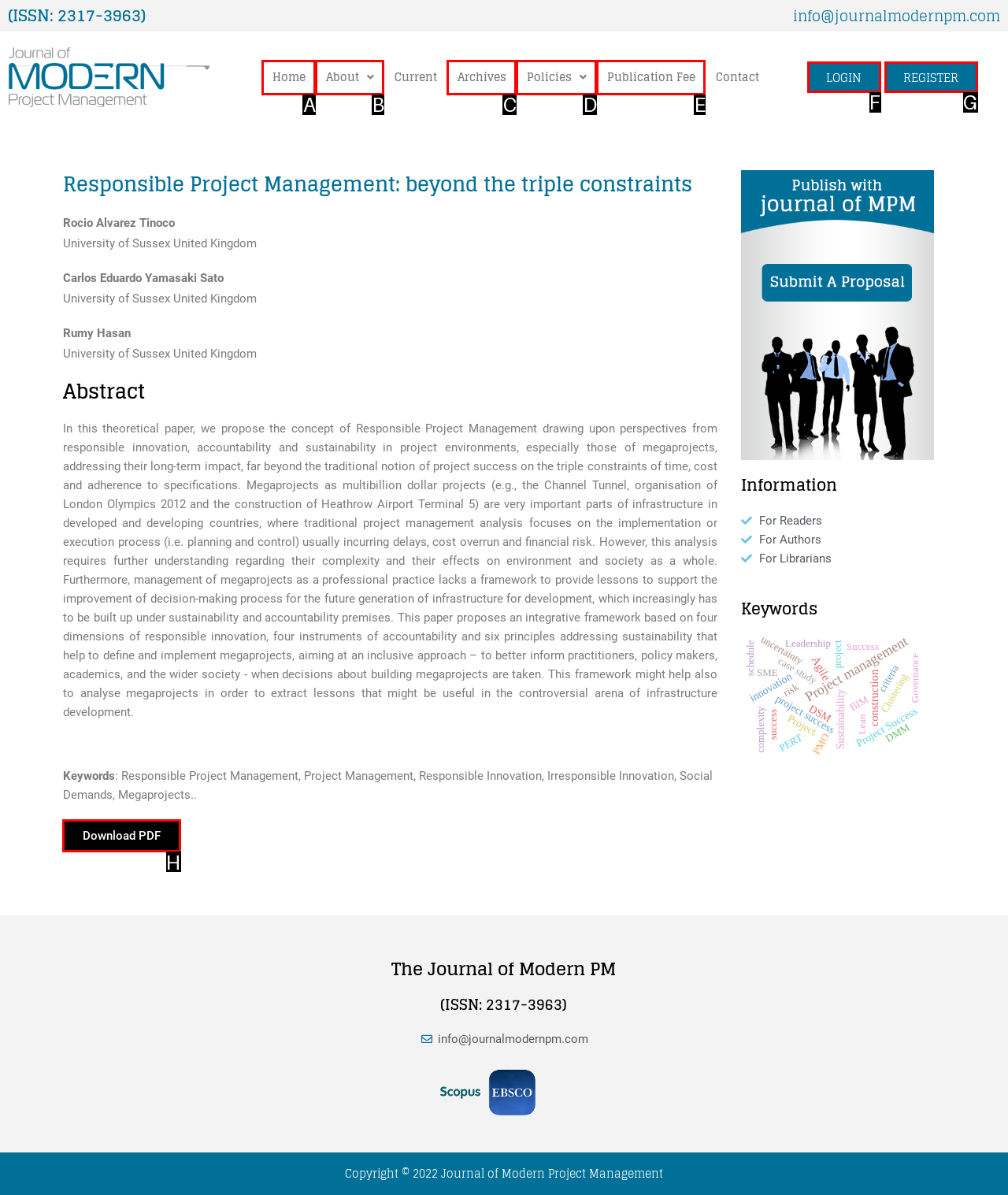Identify the correct choice to execute this task: Download the PDF
Respond with the letter corresponding to the right option from the available choices.

H